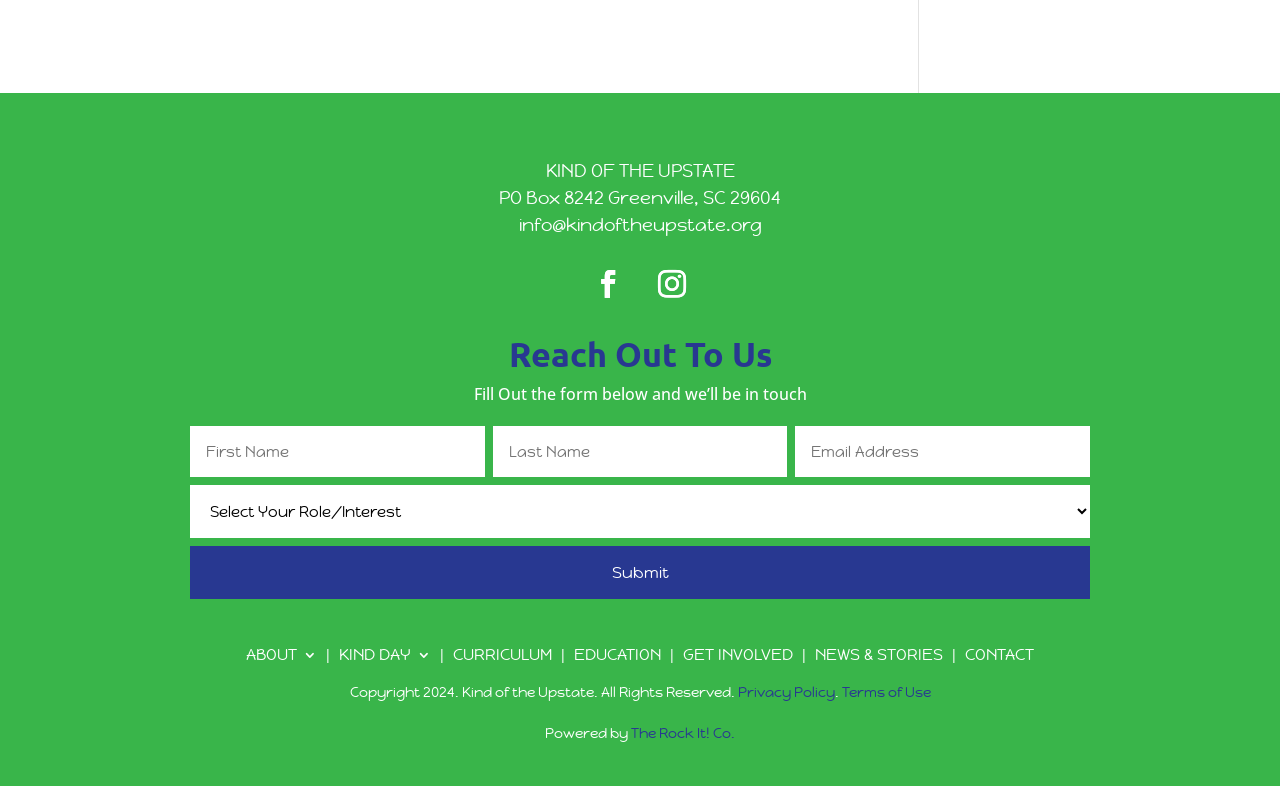Extract the bounding box coordinates for the HTML element that matches this description: "Follow". The coordinates should be four float numbers between 0 and 1, i.e., [left, top, right, bottom].

[0.453, 0.315, 0.497, 0.384]